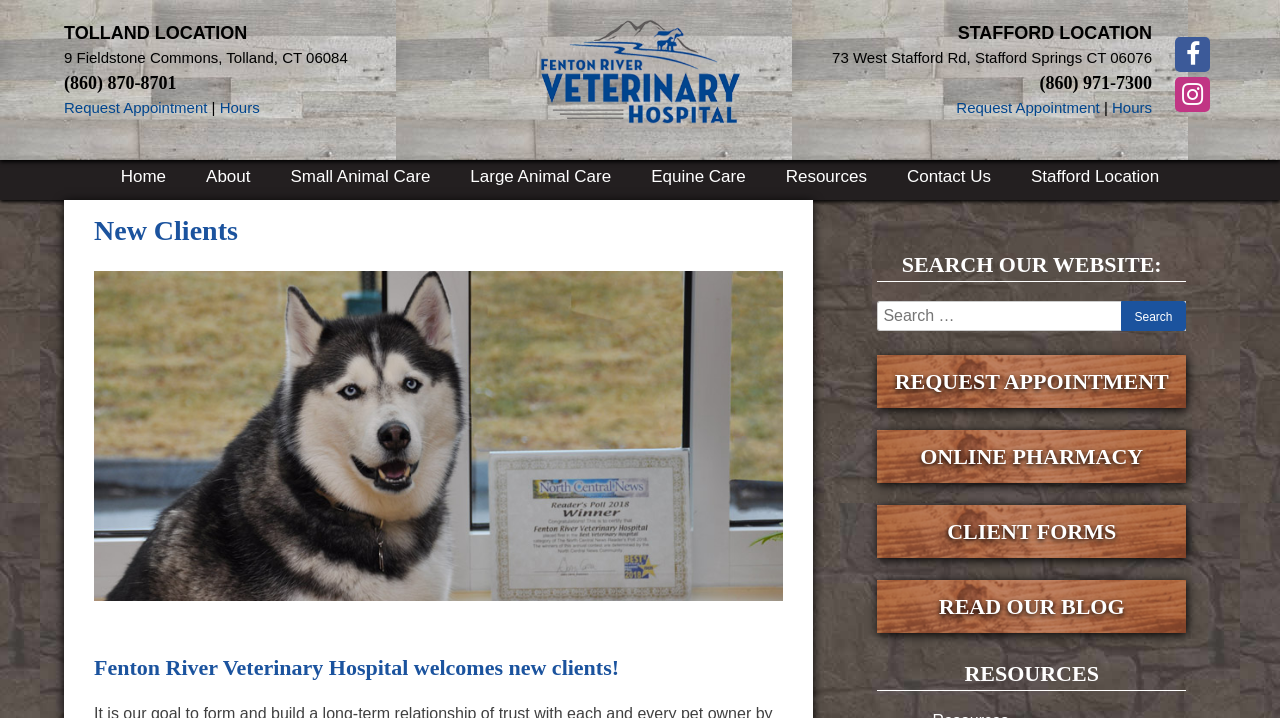Please indicate the bounding box coordinates of the element's region to be clicked to achieve the instruction: "Go to the home page". Provide the coordinates as four float numbers between 0 and 1, i.e., [left, top, right, bottom].

[0.079, 0.223, 0.145, 0.279]